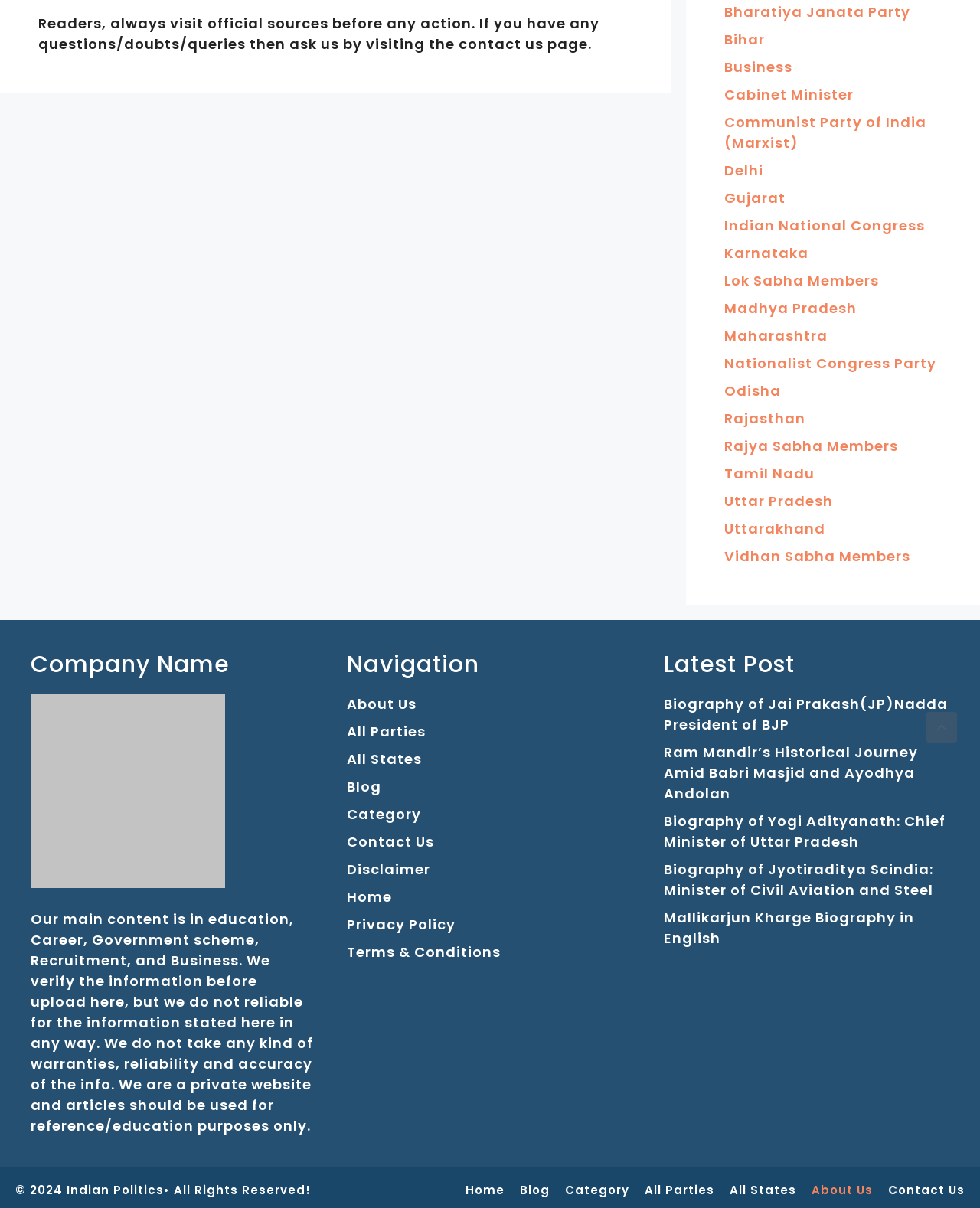What is the purpose of this website?
Utilize the image to construct a detailed and well-explained answer.

Based on the static text at the bottom of the webpage, it is clear that the main content of this website is focused on education, career, government schemes, recruitment, and business. This suggests that the website is intended to provide information and resources related to these topics.